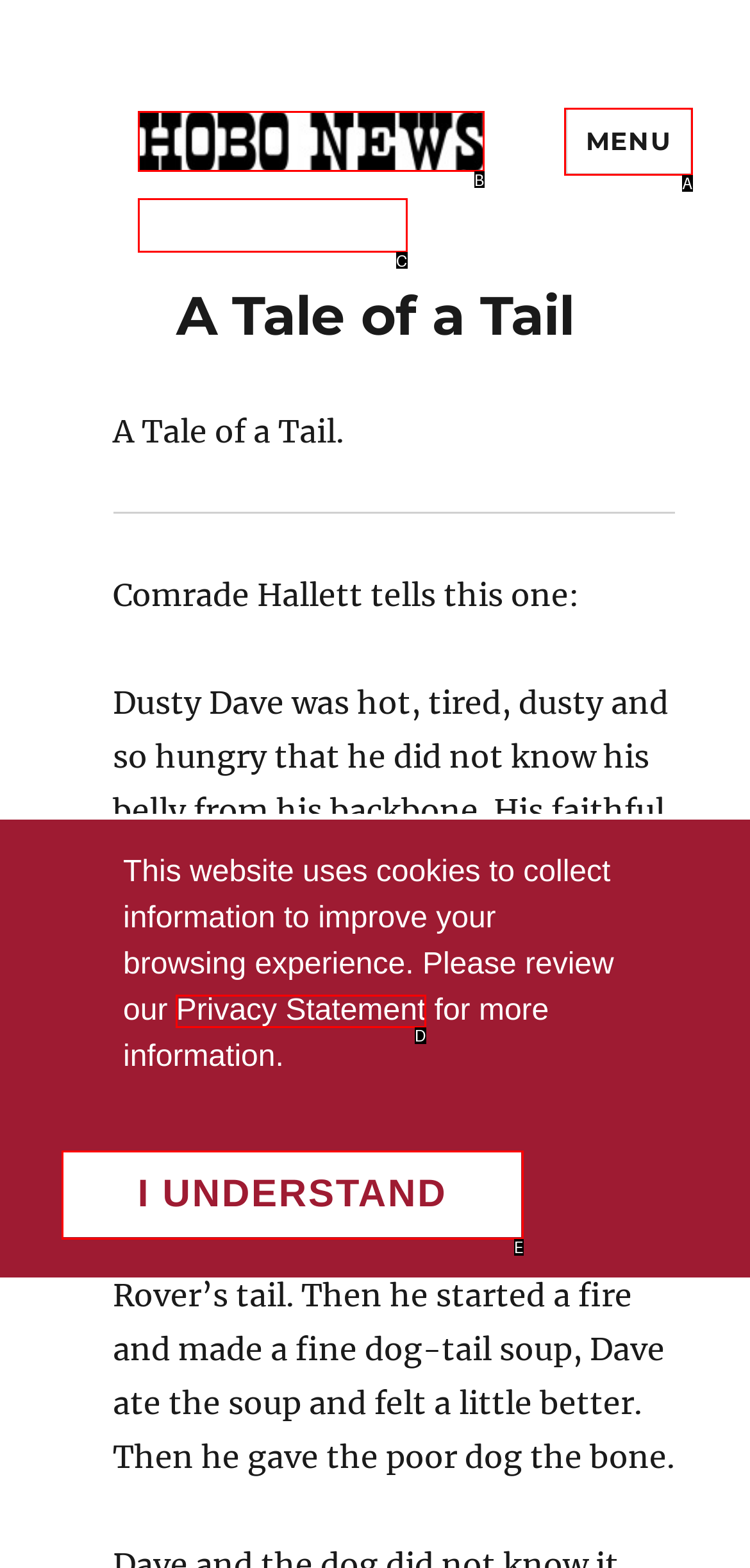Which lettered UI element aligns with this description: Menu
Provide your answer using the letter from the available choices.

A